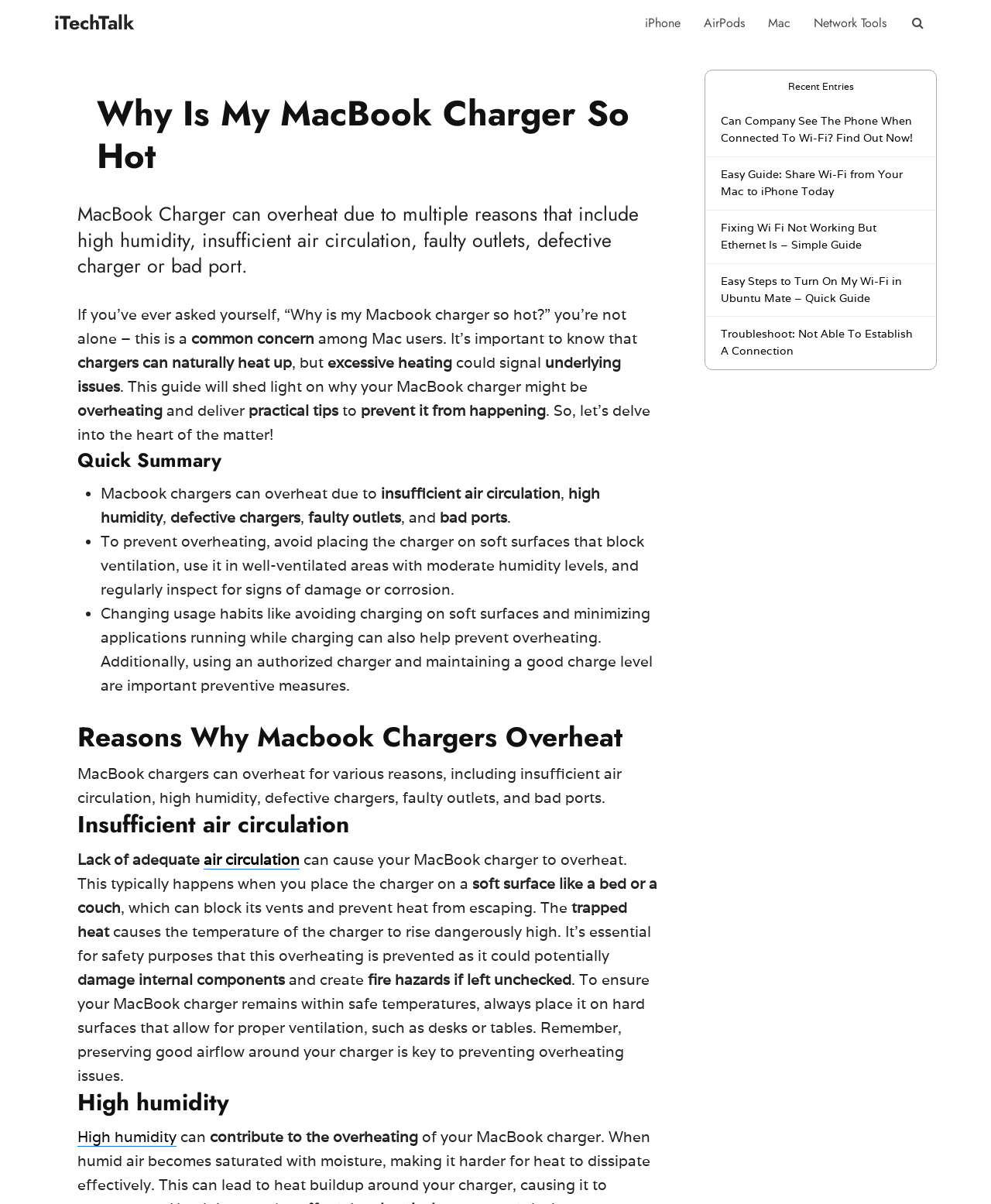Please identify the bounding box coordinates of the element's region that needs to be clicked to fulfill the following instruction: "Read the article about why MacBook chargers overheat". The bounding box coordinates should consist of four float numbers between 0 and 1, i.e., [left, top, right, bottom].

[0.078, 0.166, 0.645, 0.232]